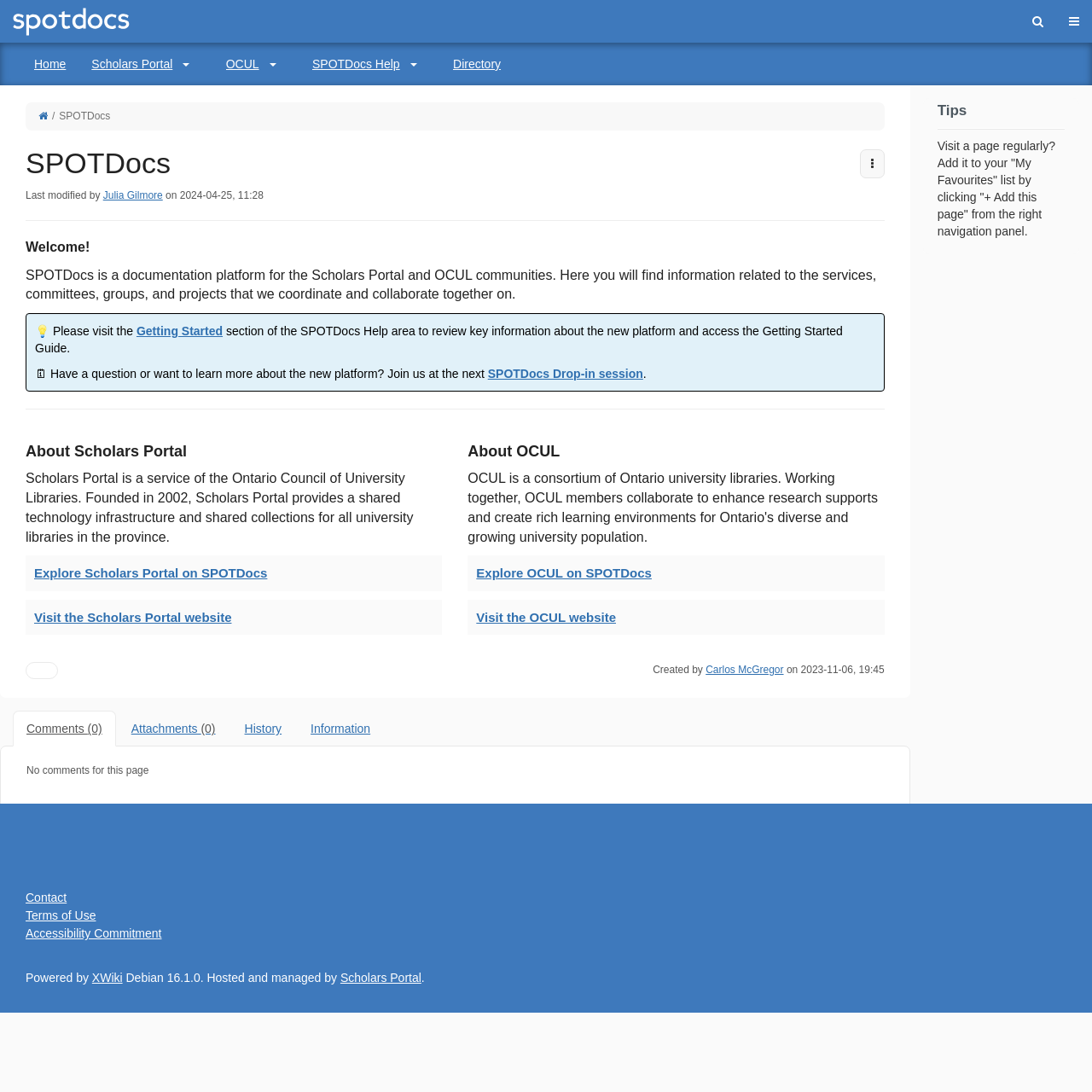Find the bounding box coordinates of the element to click in order to complete this instruction: "Go to the 'Home' page". The bounding box coordinates must be four float numbers between 0 and 1, denoted as [left, top, right, bottom].

[0.02, 0.039, 0.072, 0.078]